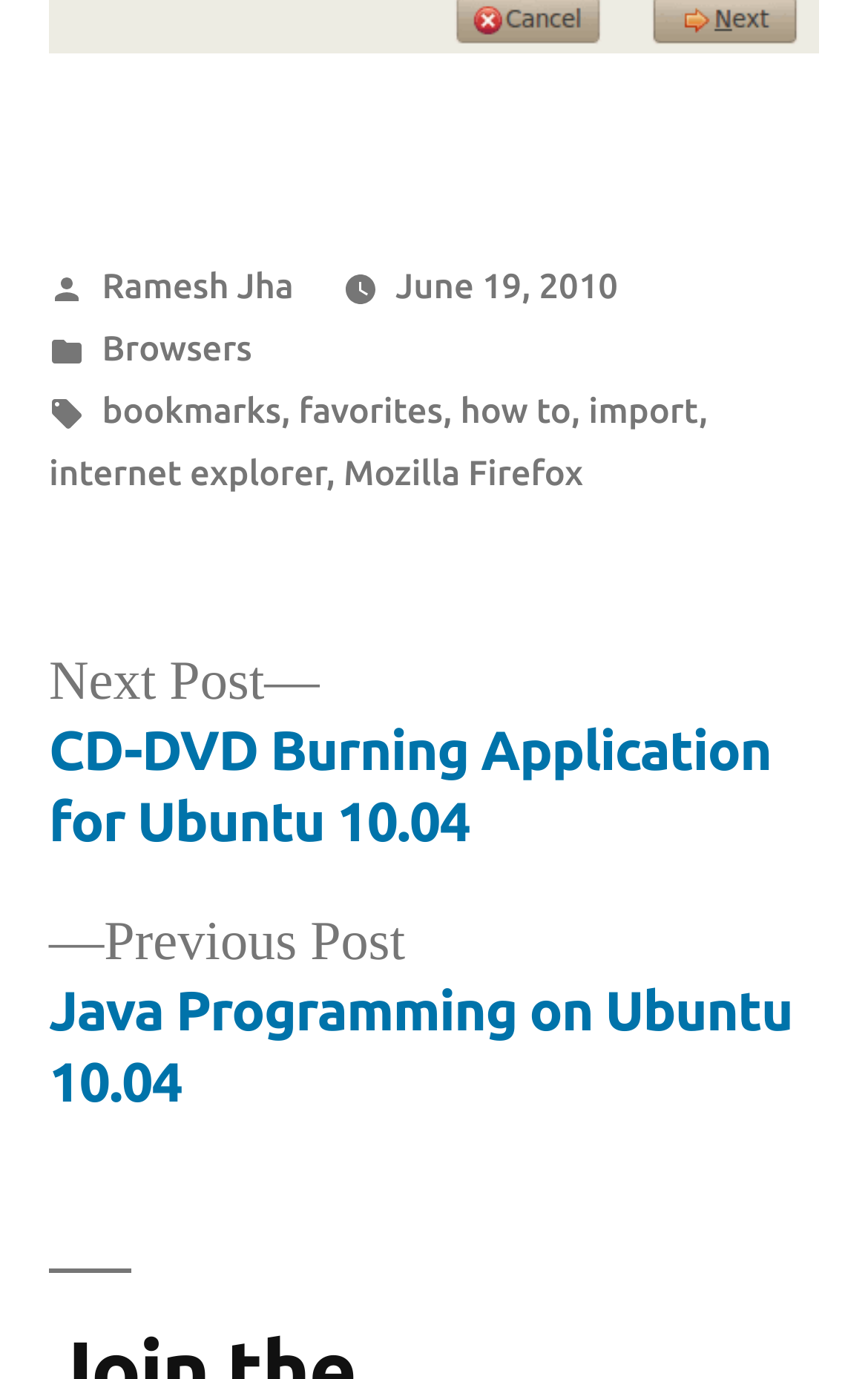Could you locate the bounding box coordinates for the section that should be clicked to accomplish this task: "Read posts tagged with bookmarks".

[0.117, 0.282, 0.324, 0.311]